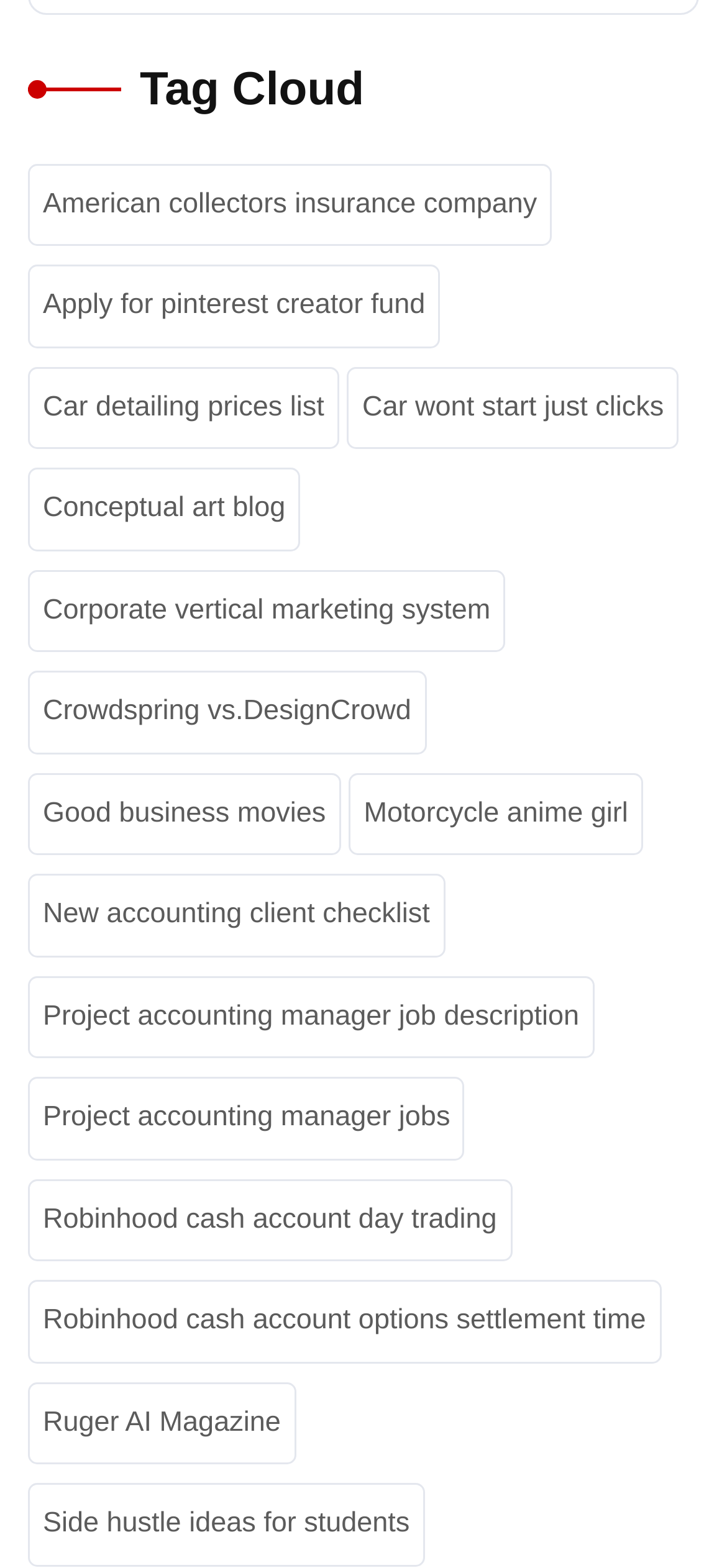What is the last topic on this webpage?
Based on the visual, give a brief answer using one word or a short phrase.

Side hustle ideas for students